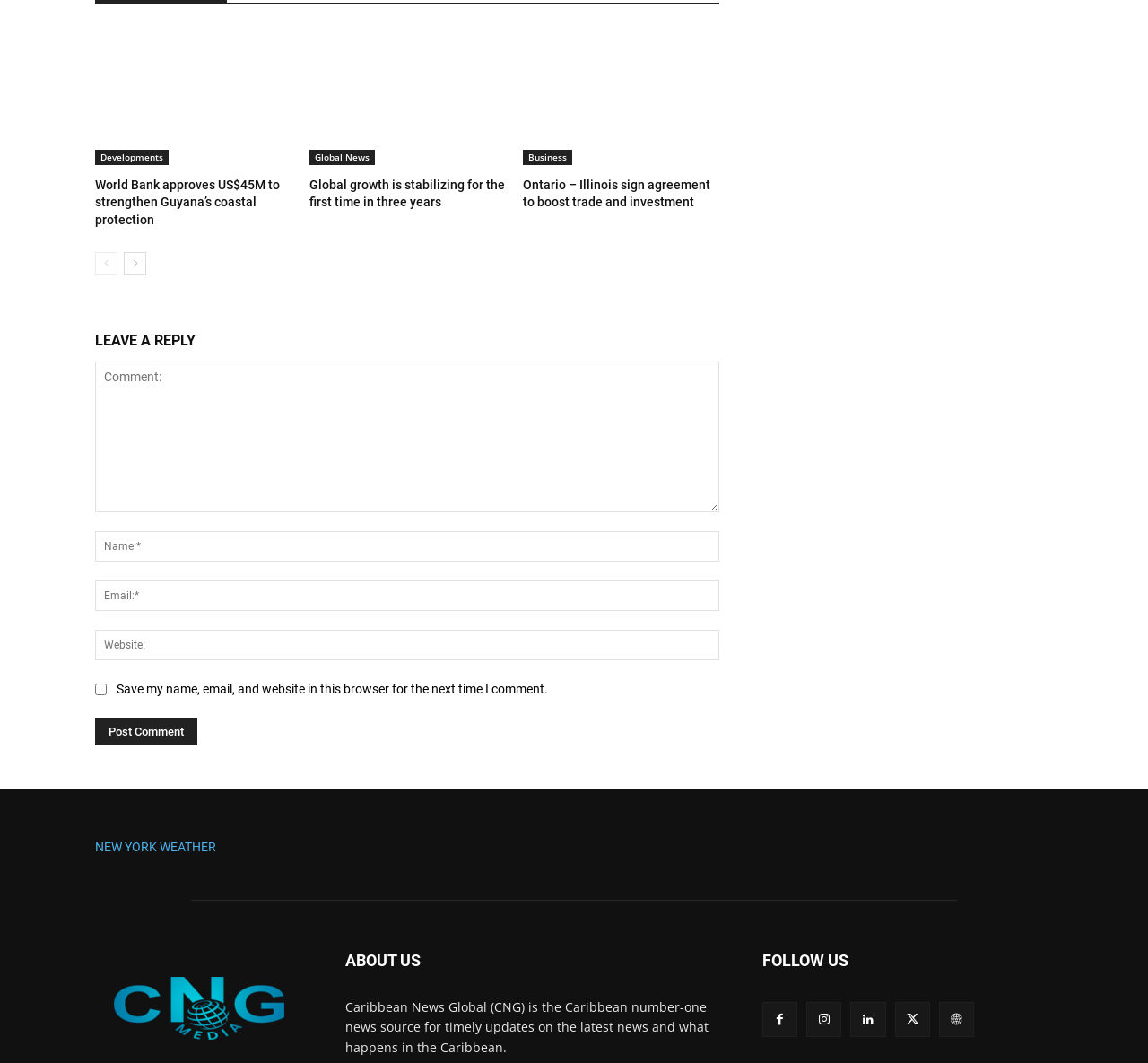Find the bounding box coordinates for the area you need to click to carry out the instruction: "Leave a reply". The coordinates should be four float numbers between 0 and 1, indicated as [left, top, right, bottom].

[0.083, 0.305, 0.627, 0.332]